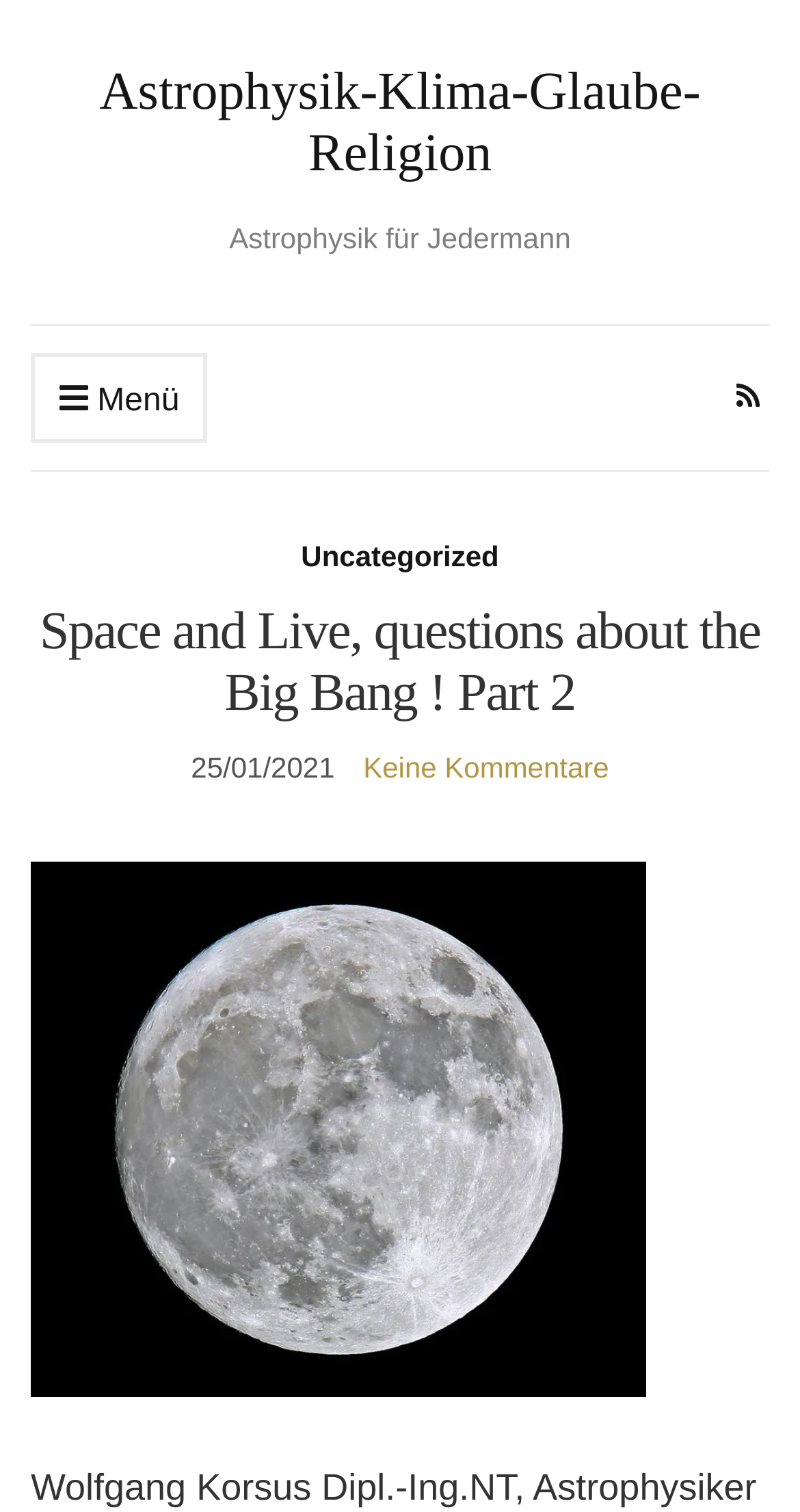What is the name of the astrophysicist?
Please look at the screenshot and answer in one word or a short phrase.

Wolfgang Korsus